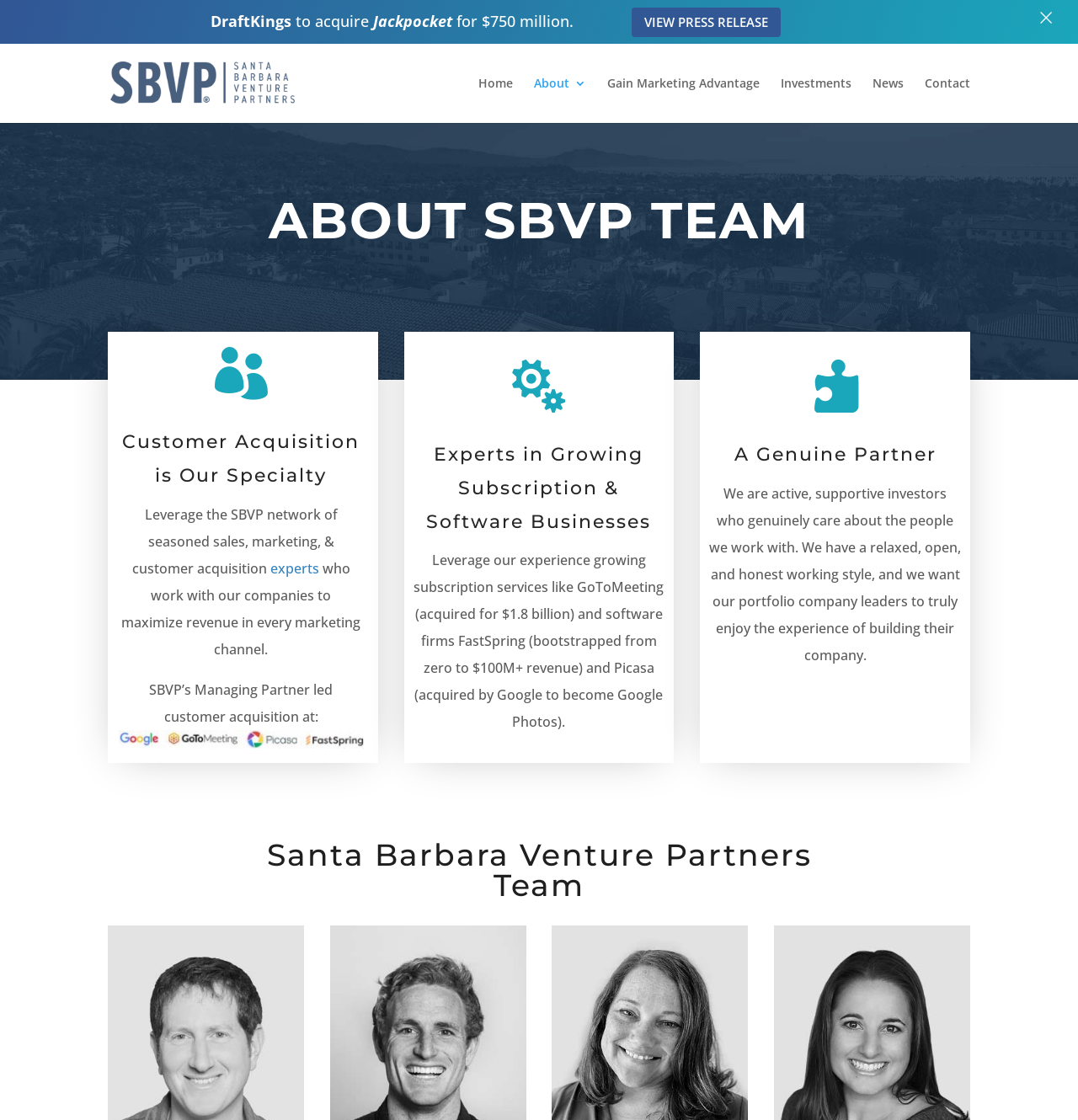Can you extract the headline from the webpage for me?

ABOUT SBVP TEAM